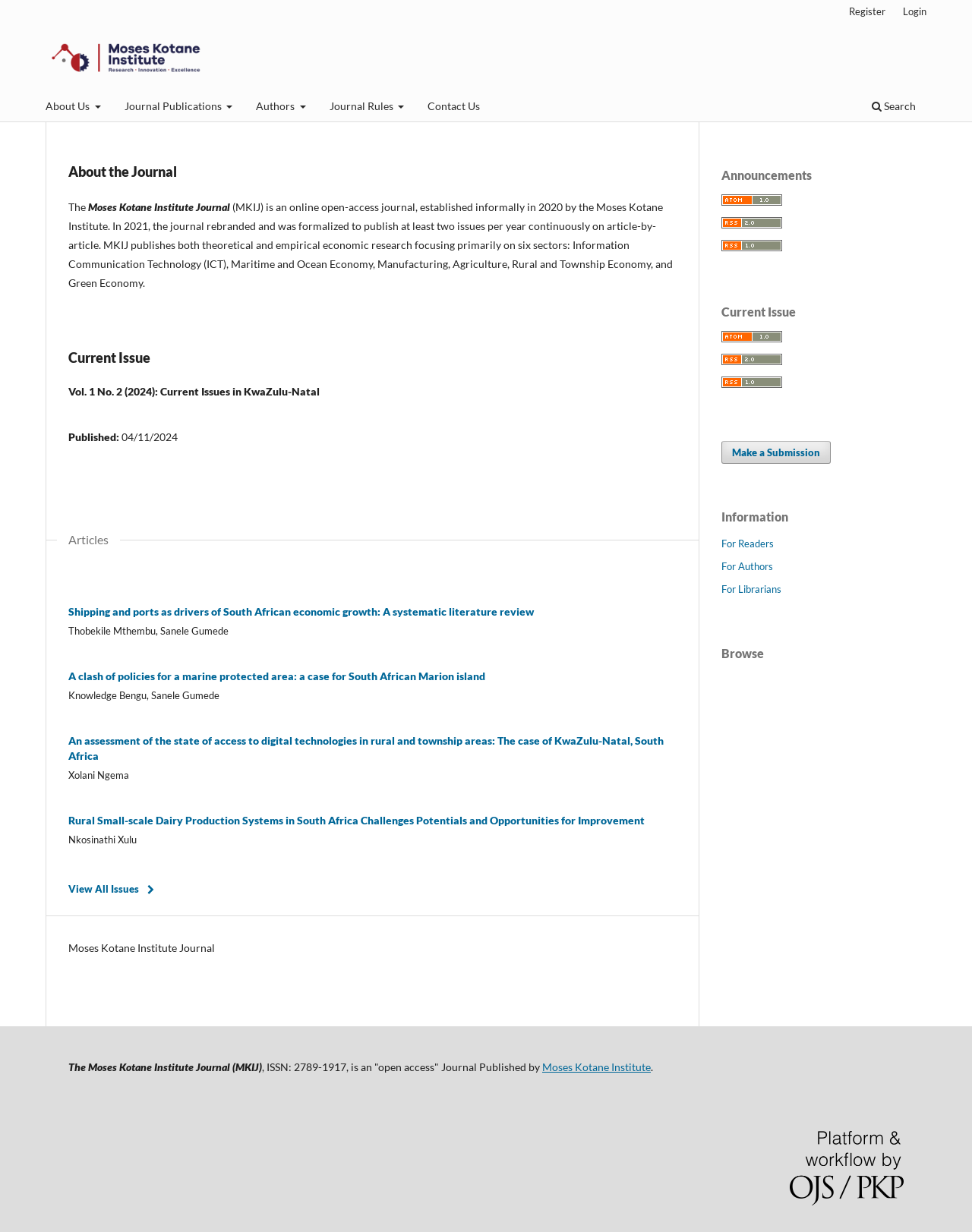Please answer the following question using a single word or phrase: 
What is the name of the journal?

Moses Kotane Institute Journal